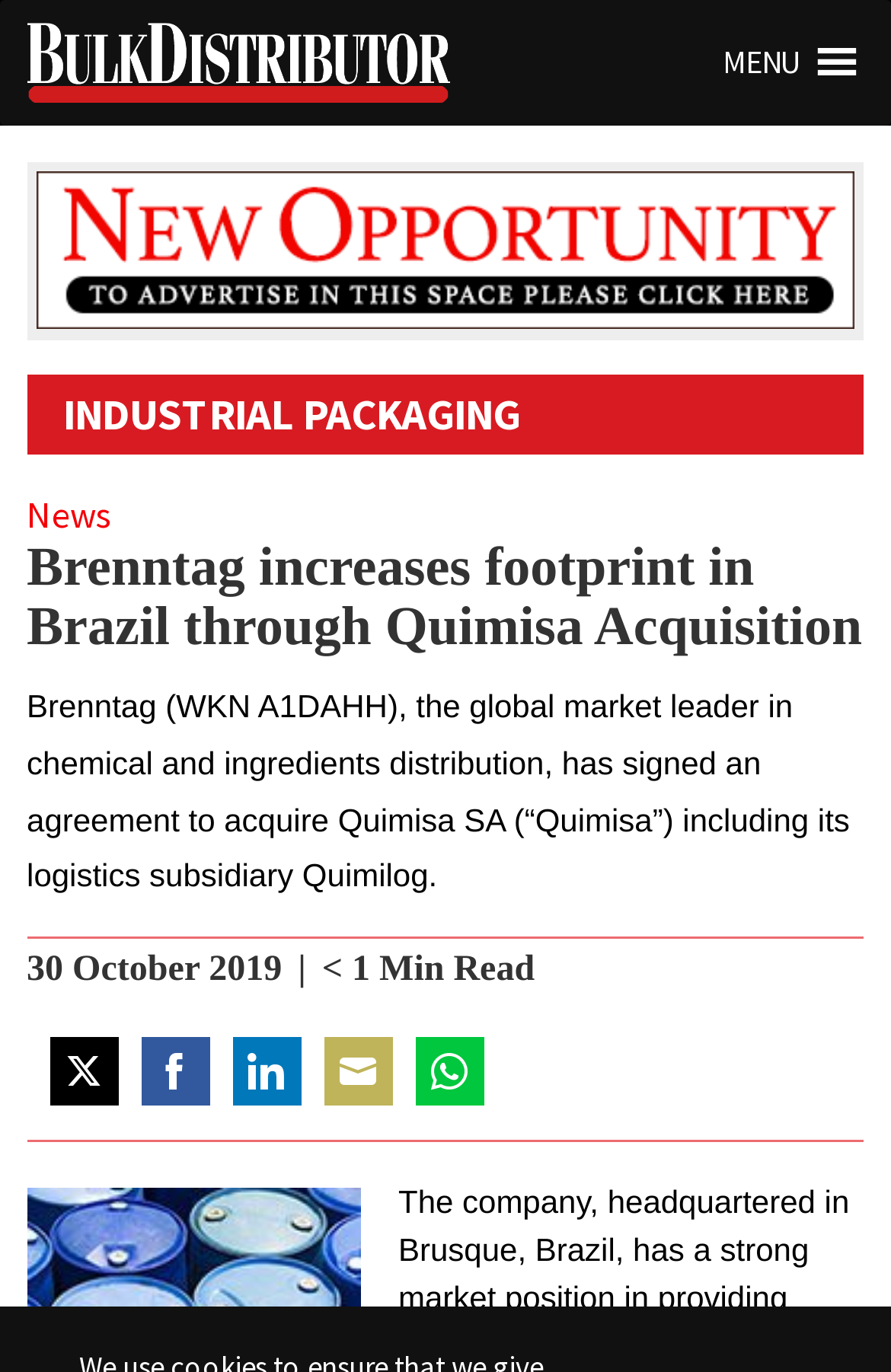Can you determine the bounding box coordinates of the area that needs to be clicked to fulfill the following instruction: "Click on Advertise on BD"?

[0.042, 0.126, 0.958, 0.24]